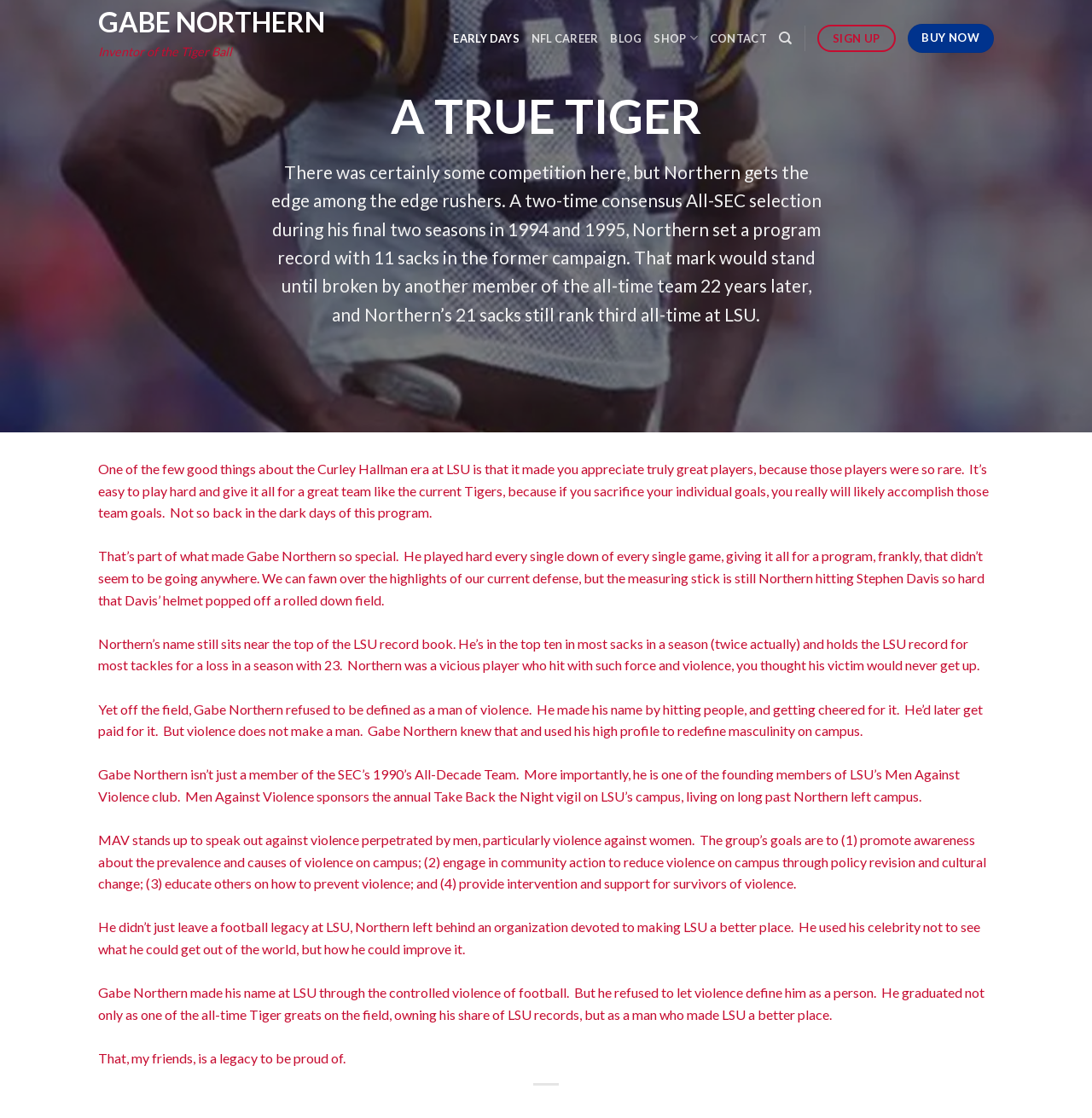Given the webpage screenshot, identify the bounding box of the UI element that matches this description: "aria-label="Search"".

[0.713, 0.02, 0.725, 0.049]